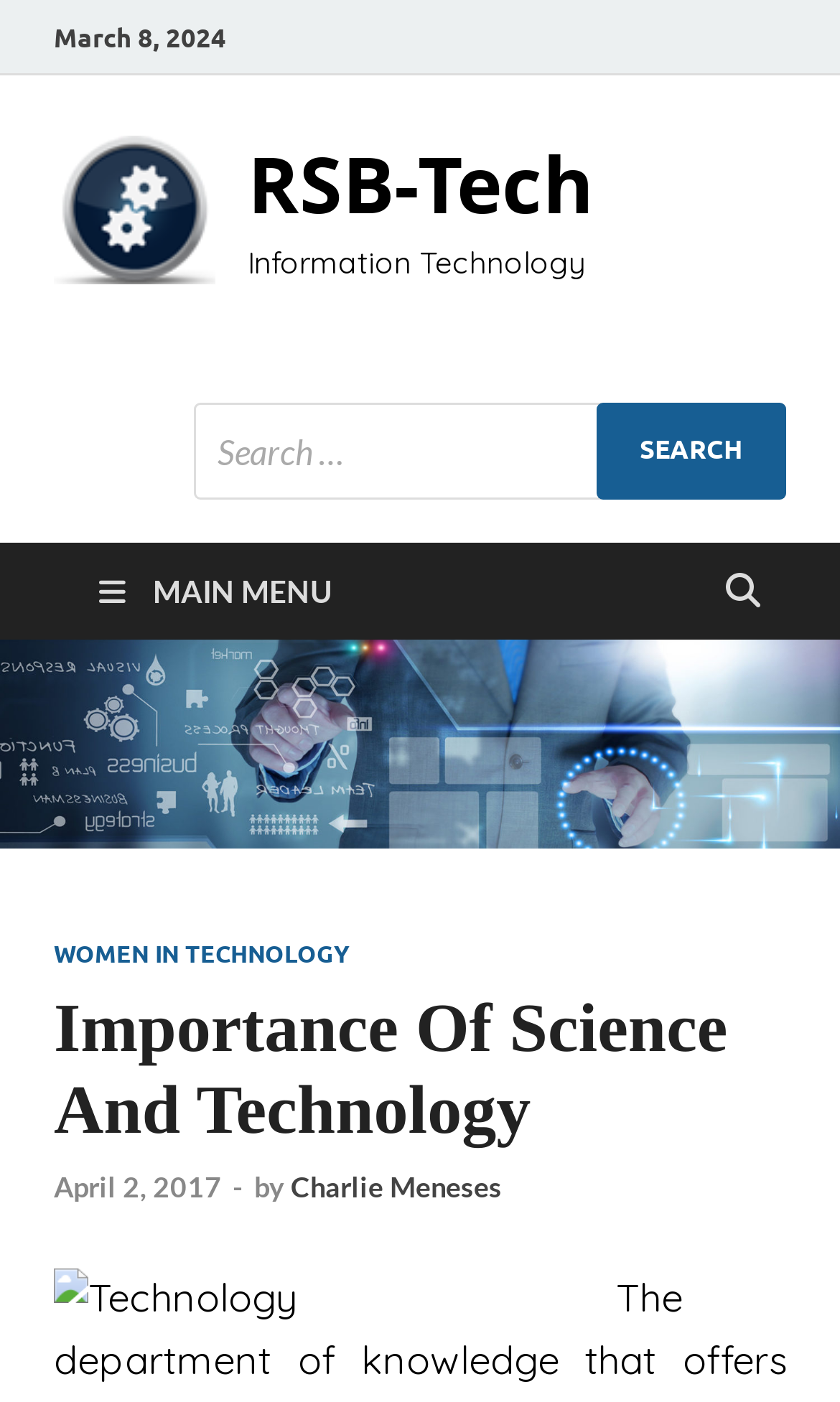Your task is to find and give the main heading text of the webpage.

Importance Of Science And Technology